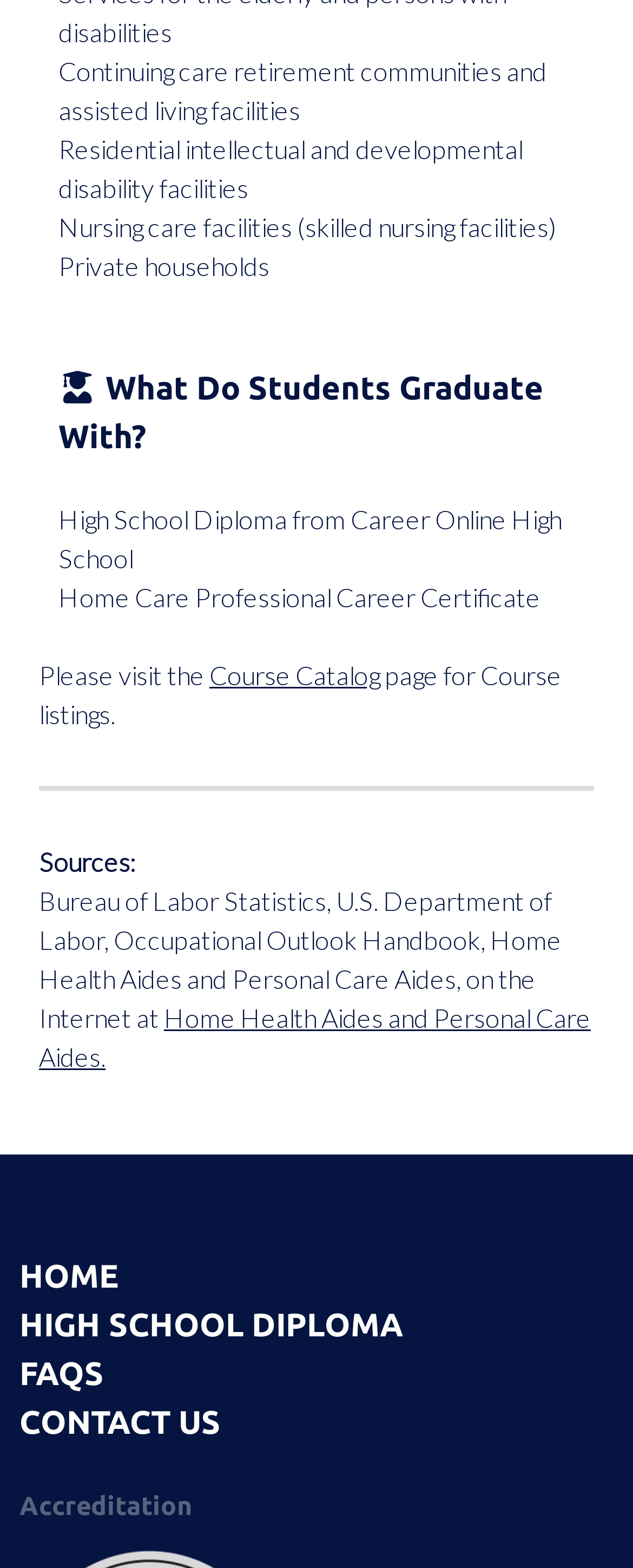Please examine the image and provide a detailed answer to the question: What is the source of occupational outlook information?

The webpage cites the Bureau of Labor Statistics, U.S. Department of Labor, Occupational Outlook Handbook, as a source of information on home health aides and personal care aides.